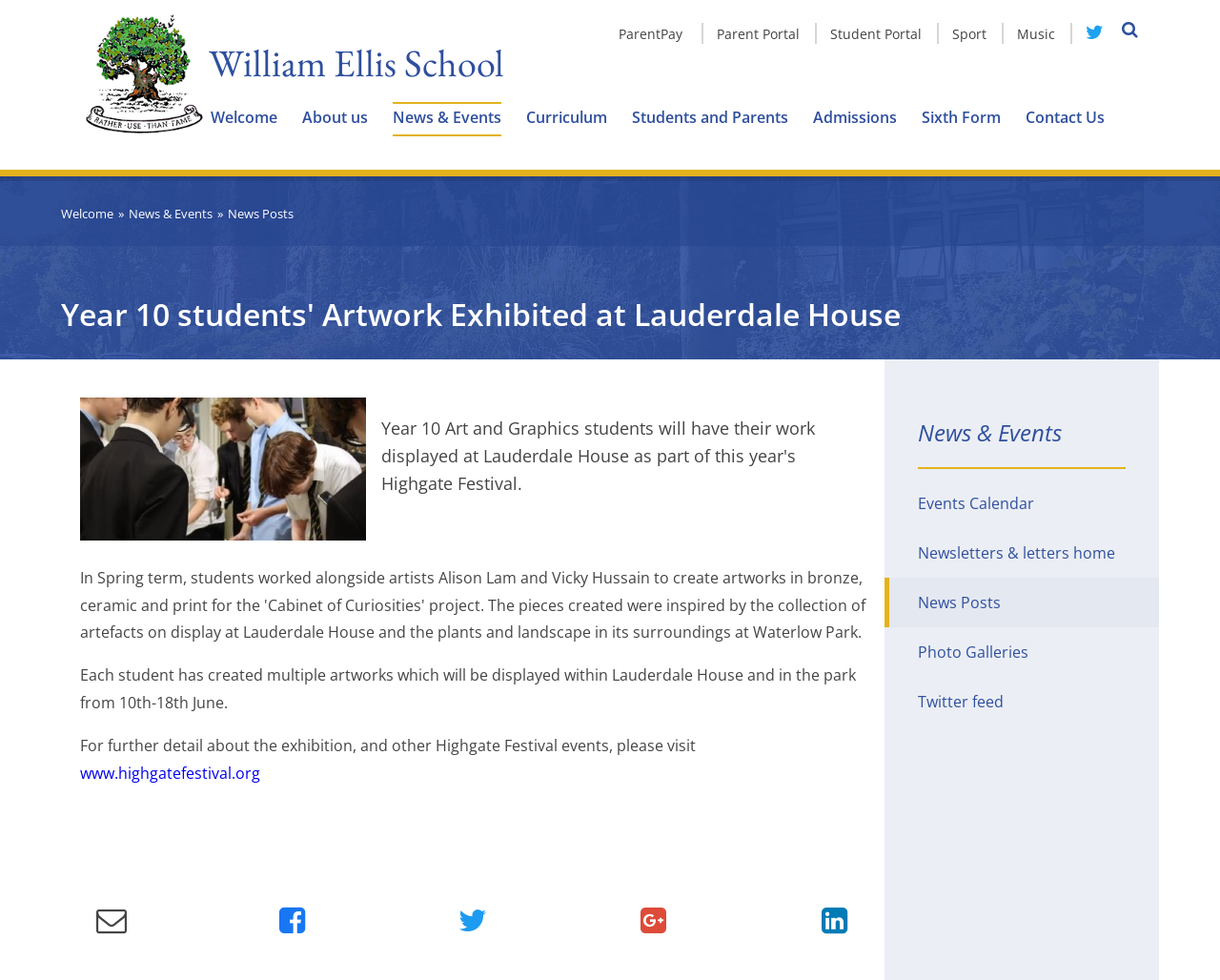How many social media links are there at the bottom of the webpage?
Answer the question with as much detail as you can, using the image as a reference.

At the bottom of the webpage, there are 5 social media links represented by icons '', '', '', '', and ''.